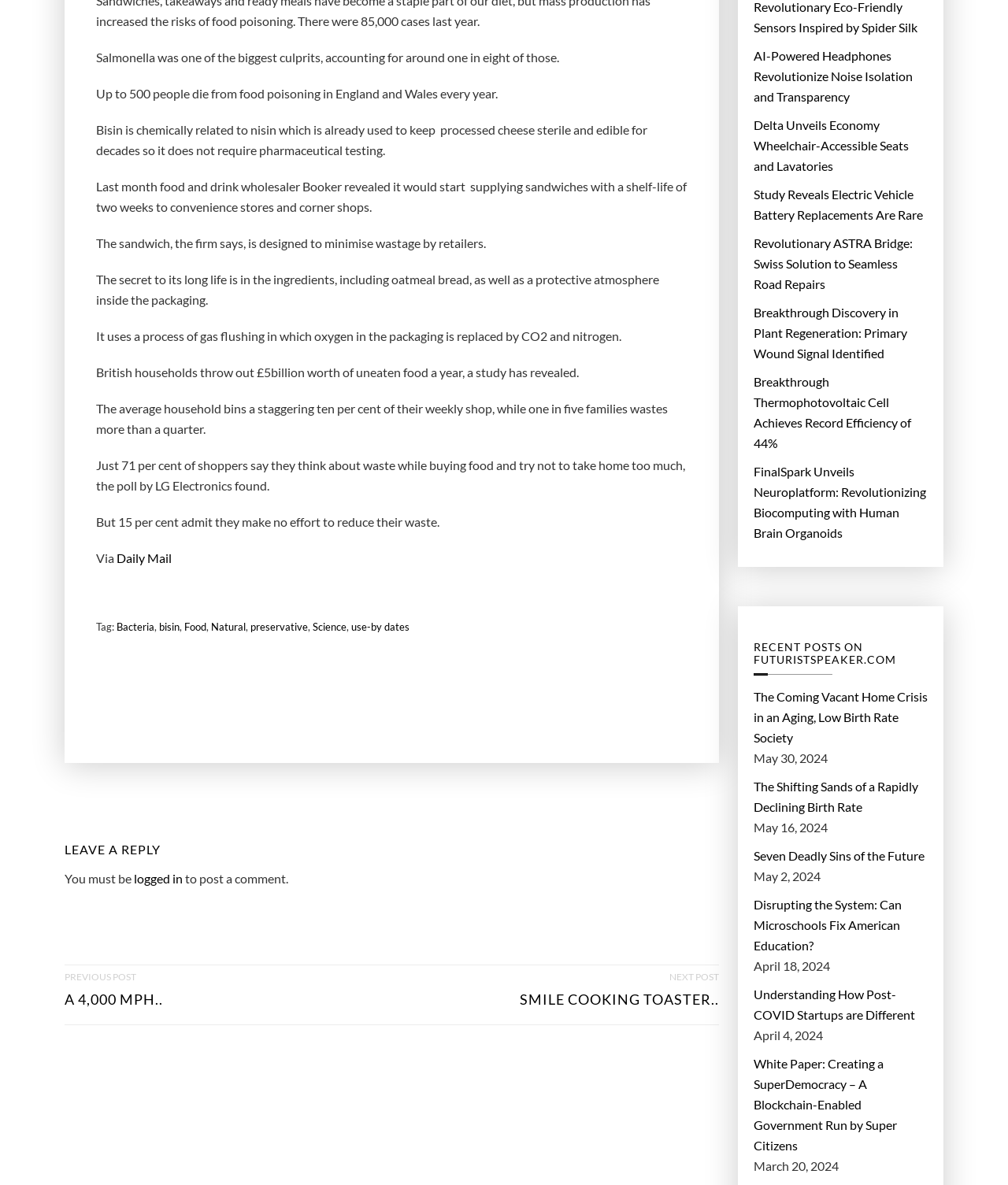Please provide a comprehensive response to the question below by analyzing the image: 
What percentage of shoppers think about waste while buying food?

According to the text, a poll by LG Electronics found that 71 per cent of shoppers say they think about waste while buying food and try not to take home too much.